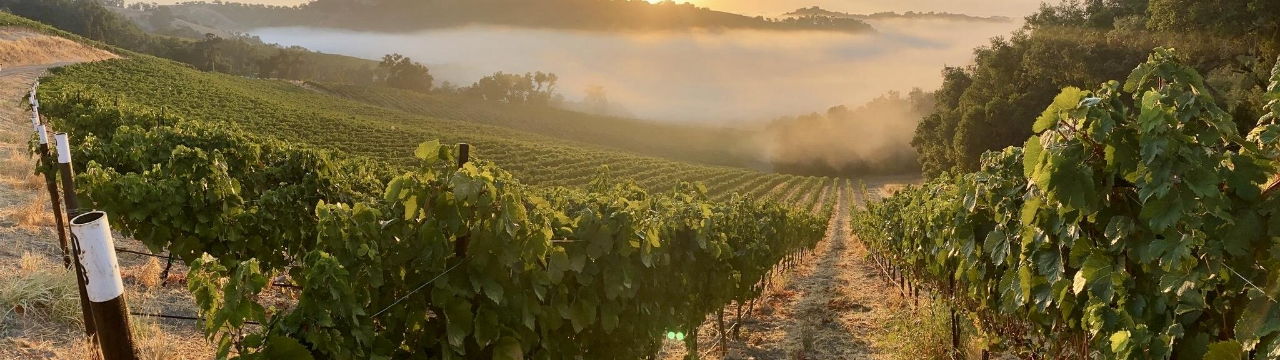What time of day is depicted in the image?
Please provide a comprehensive answer based on the information in the image.

The caption describes the scene as being 'bathed in the warm glow of early morning light', implying that the image captures a moment during the early morning hours, likely just after sunrise.